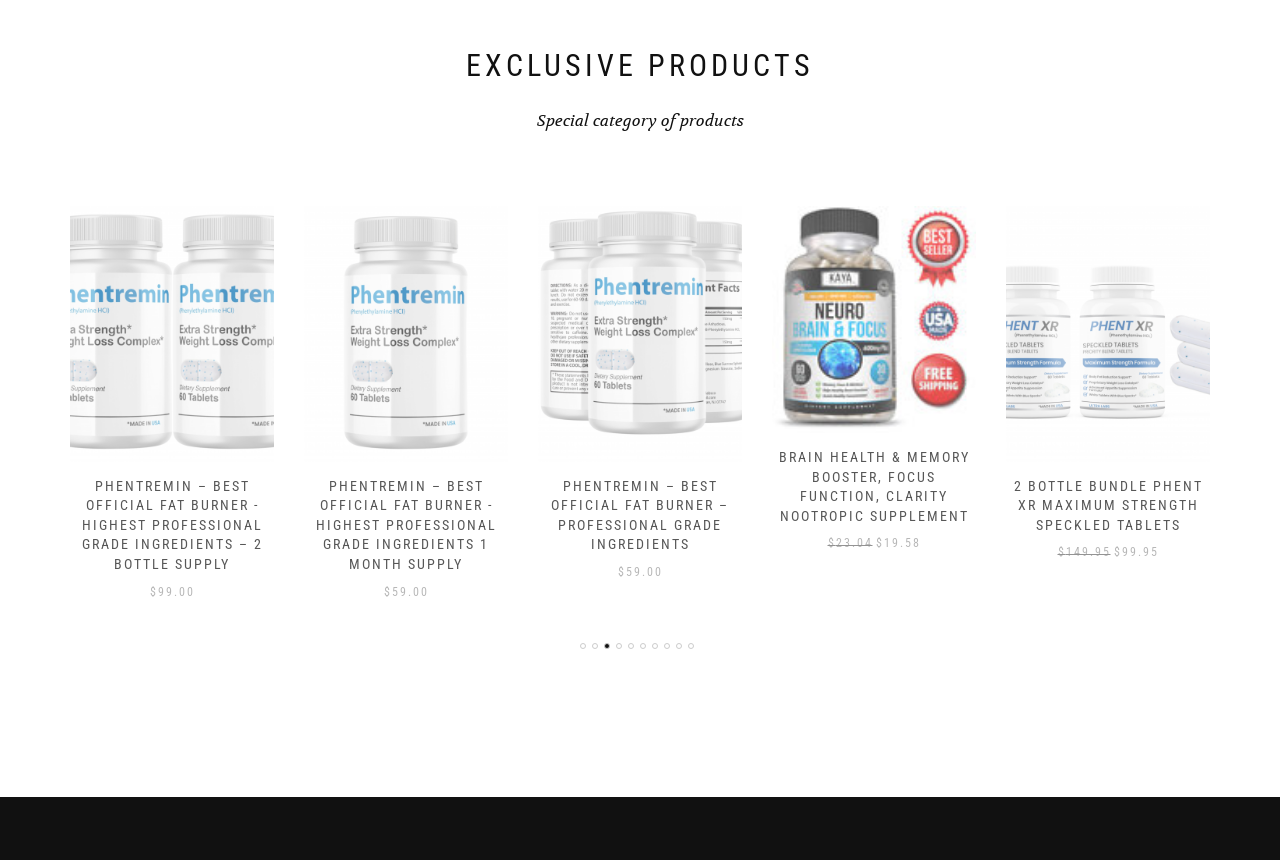Answer the following inquiry with a single word or phrase:
What is the theme of the products?

Health supplements